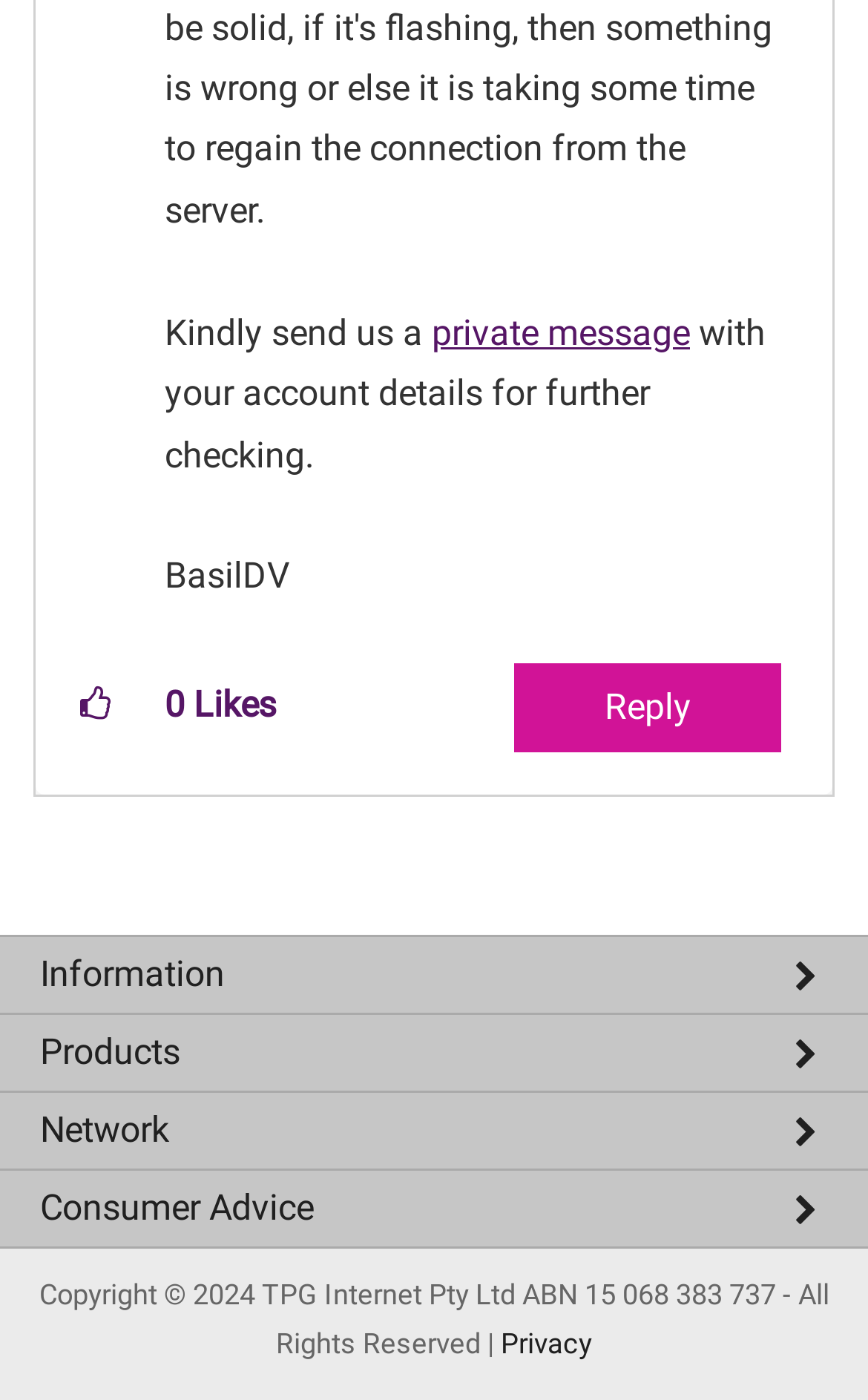Please reply to the following question using a single word or phrase: 
What is the total number of kudos this post has received?

0